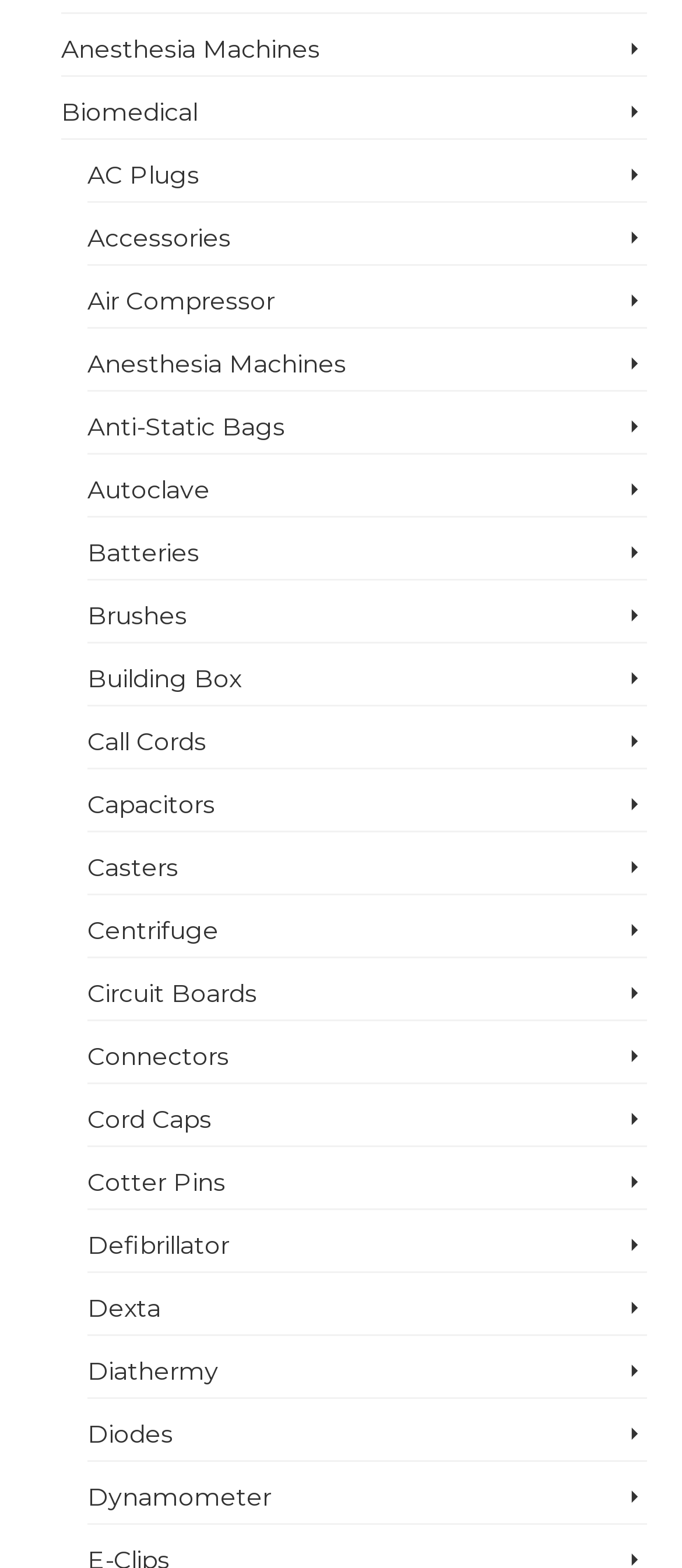Answer briefly with one word or phrase:
What is the category of the link 'Biomedical'?

Medical equipment